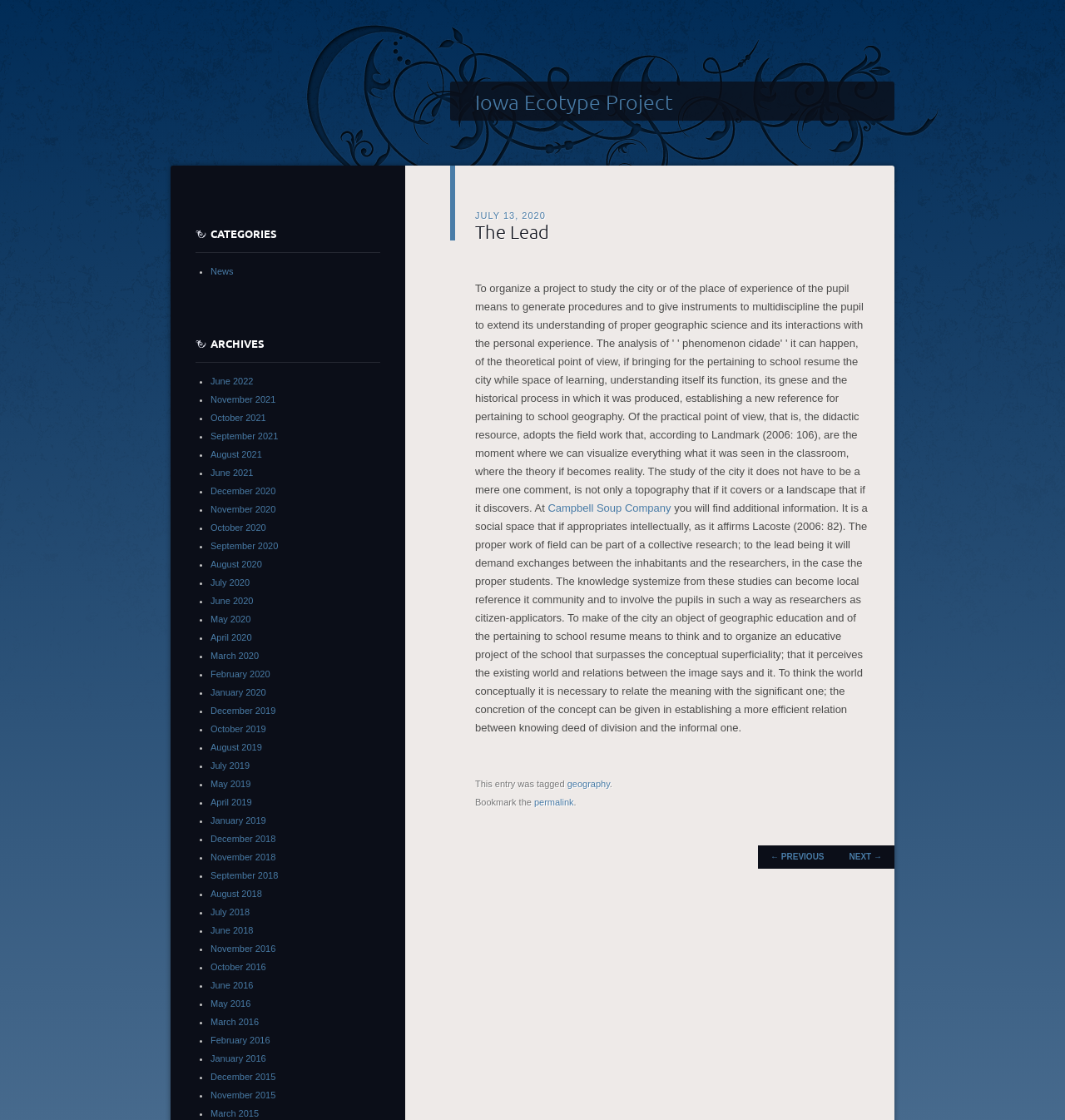Please answer the following question using a single word or phrase: 
What is the name of the project mentioned in the heading?

Iowa Ecotype Project